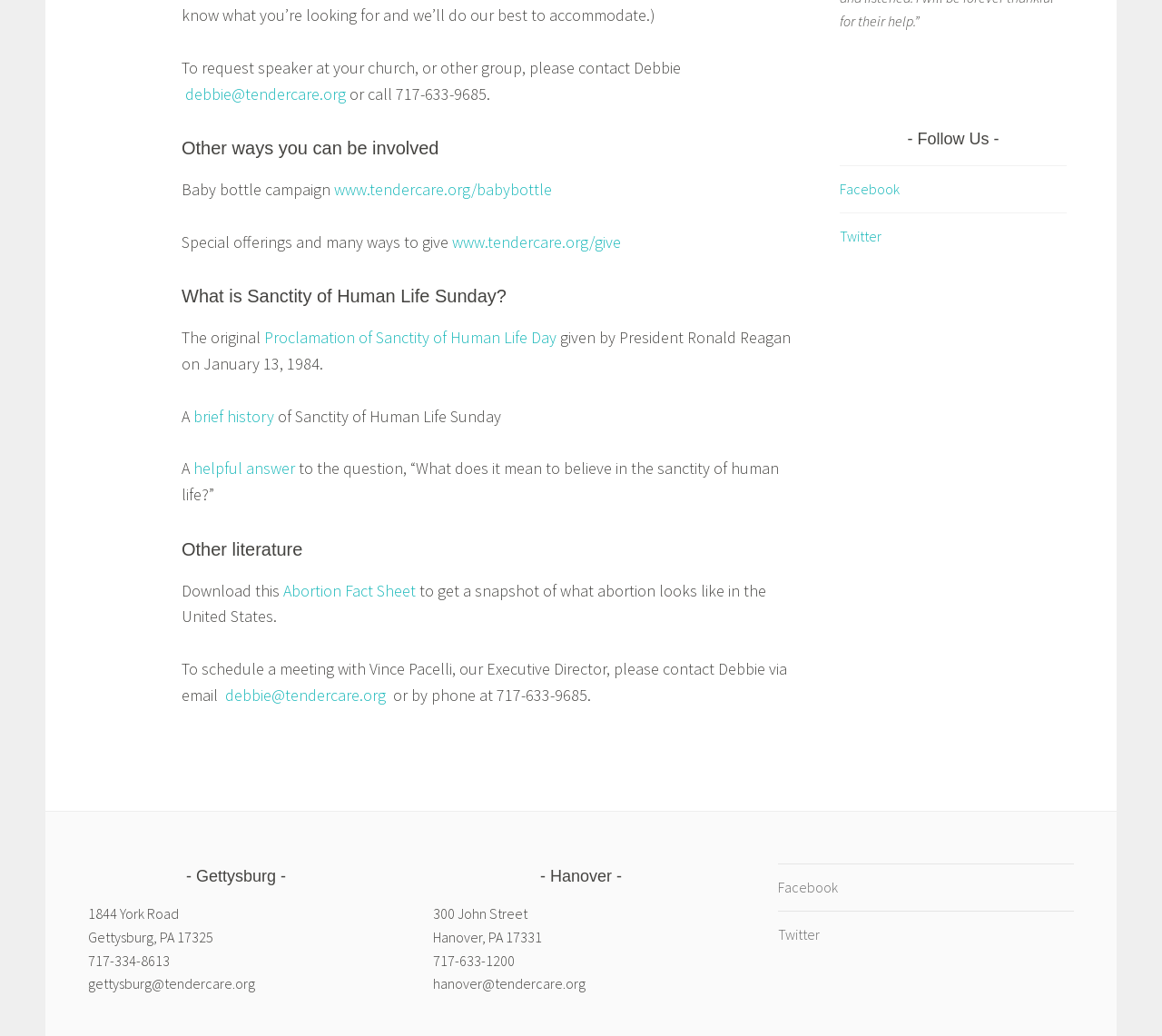Please specify the bounding box coordinates of the clickable region necessary for completing the following instruction: "Follow on Facebook". The coordinates must consist of four float numbers between 0 and 1, i.e., [left, top, right, bottom].

[0.723, 0.173, 0.774, 0.191]